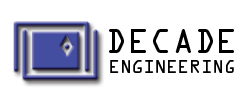What font style is used for the text 'DECADE ENGINEERING'?
Look at the image and construct a detailed response to the question.

The text 'DECADE ENGINEERING' is styled in a bold, contemporary font, emphasizing the company's focus on technology and quality in providing solutions for system designers.